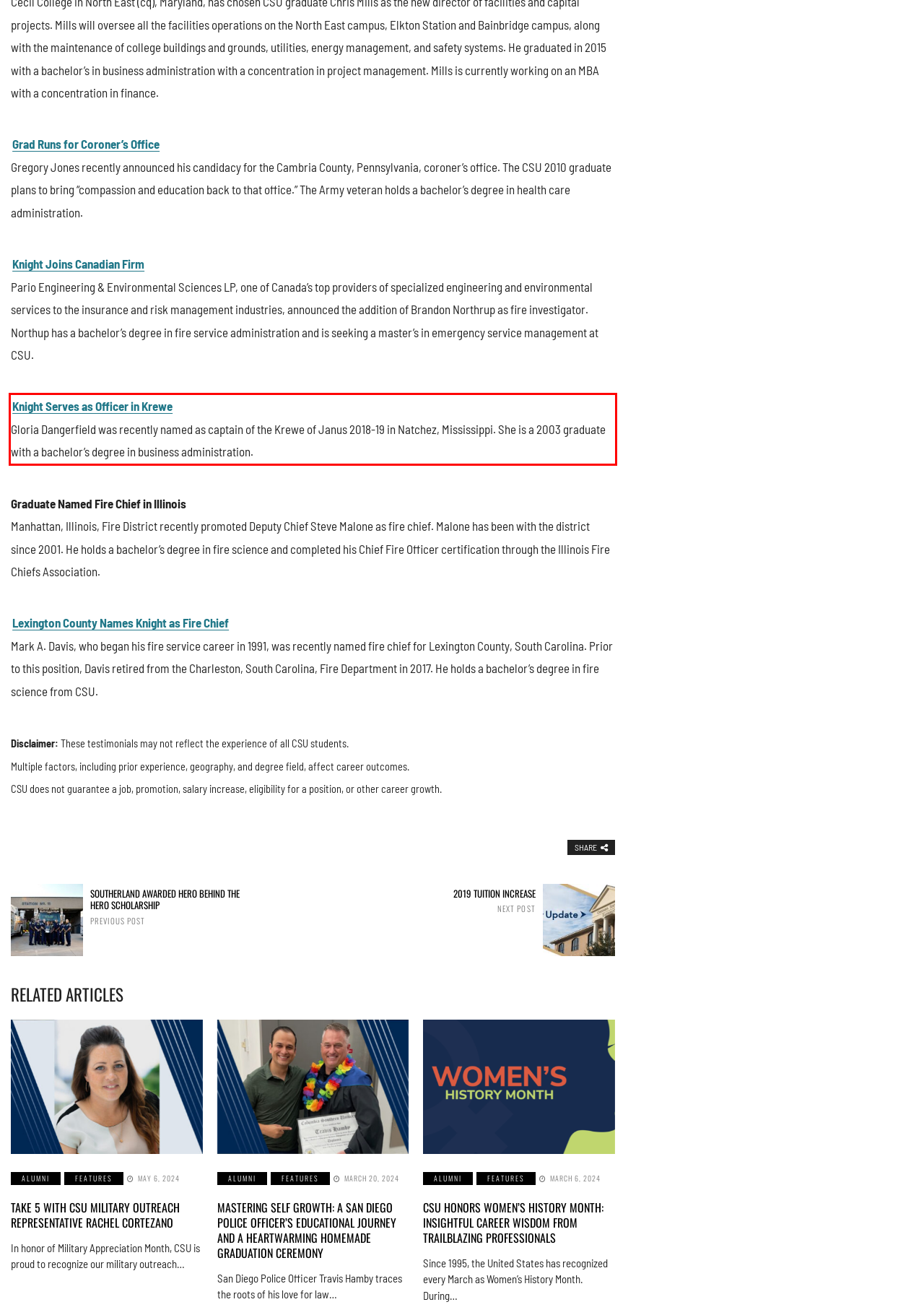You are given a webpage screenshot with a red bounding box around a UI element. Extract and generate the text inside this red bounding box.

Knight Serves as Officer in Krewe Gloria Dangerfield was recently named as captain of the Krewe of Janus 2018-19 in Natchez, Mississippi. She is a 2003 graduate with a bachelor’s degree in business administration.